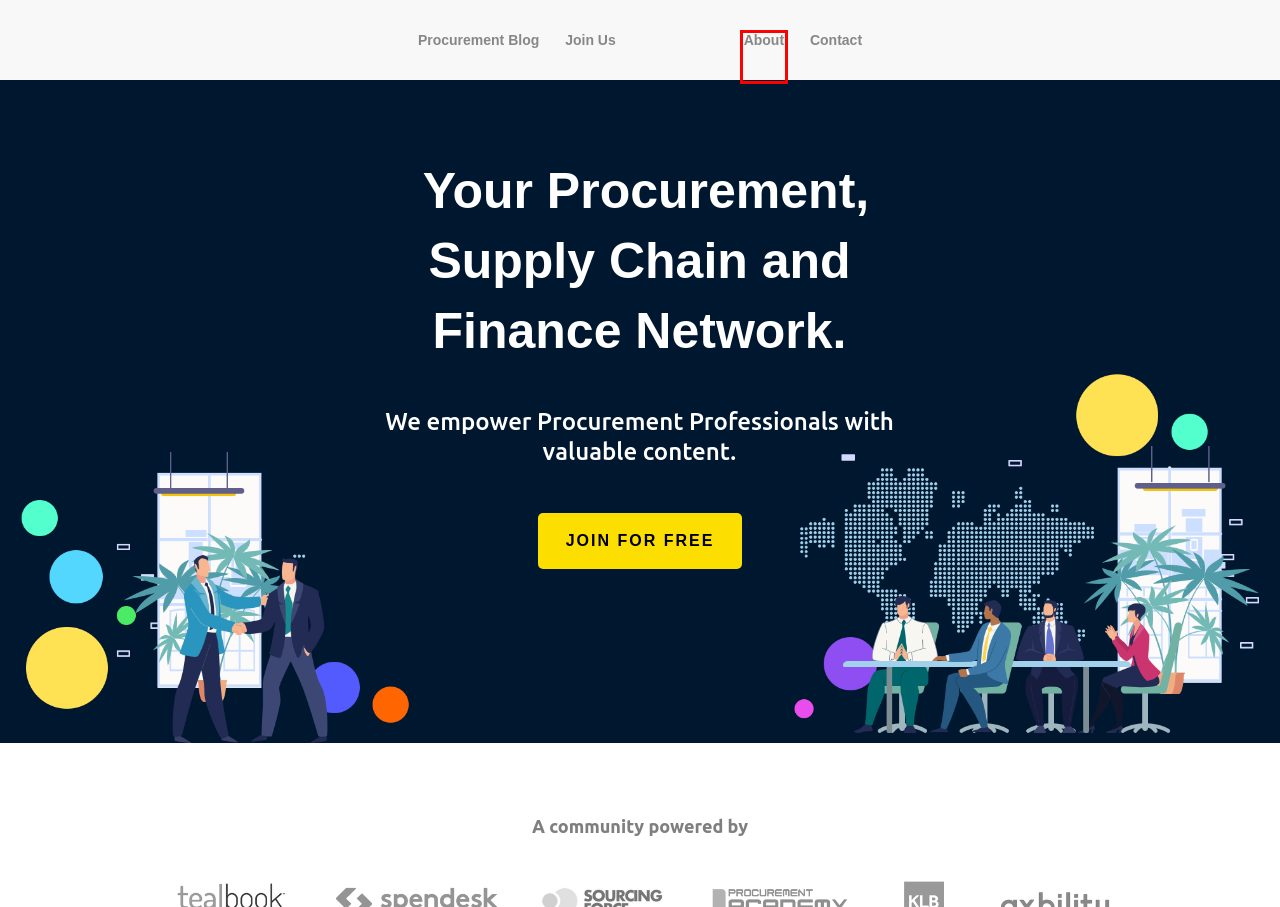You are looking at a webpage screenshot with a red bounding box around an element. Pick the description that best matches the new webpage after interacting with the element in the red bounding box. The possible descriptions are:
A. Esourcing and Eprocurement Go Together Like Peanut Butter & Jelly - TPN Procurement Network
B. About Toronto Procurement Network- TPN Procurement Network
C. 3 Steps to Improve Savings Recognition Within Your Organization - TPN Procurement Network
D. Exceeding Expectations in eContract (CLM) Implementation and Adoption - TPN Procurement Network
E. e-Procurement solution Archives - TPN Procurement Network
F. Contact - TPN Procurement Network - TPN Procurement Network
G. Sourcing & Request for proposal Archives - TPN Procurement Network
H. 5 Common (and Dangerous) Misconceptions About Sourcing - TPN Procurement Network

B